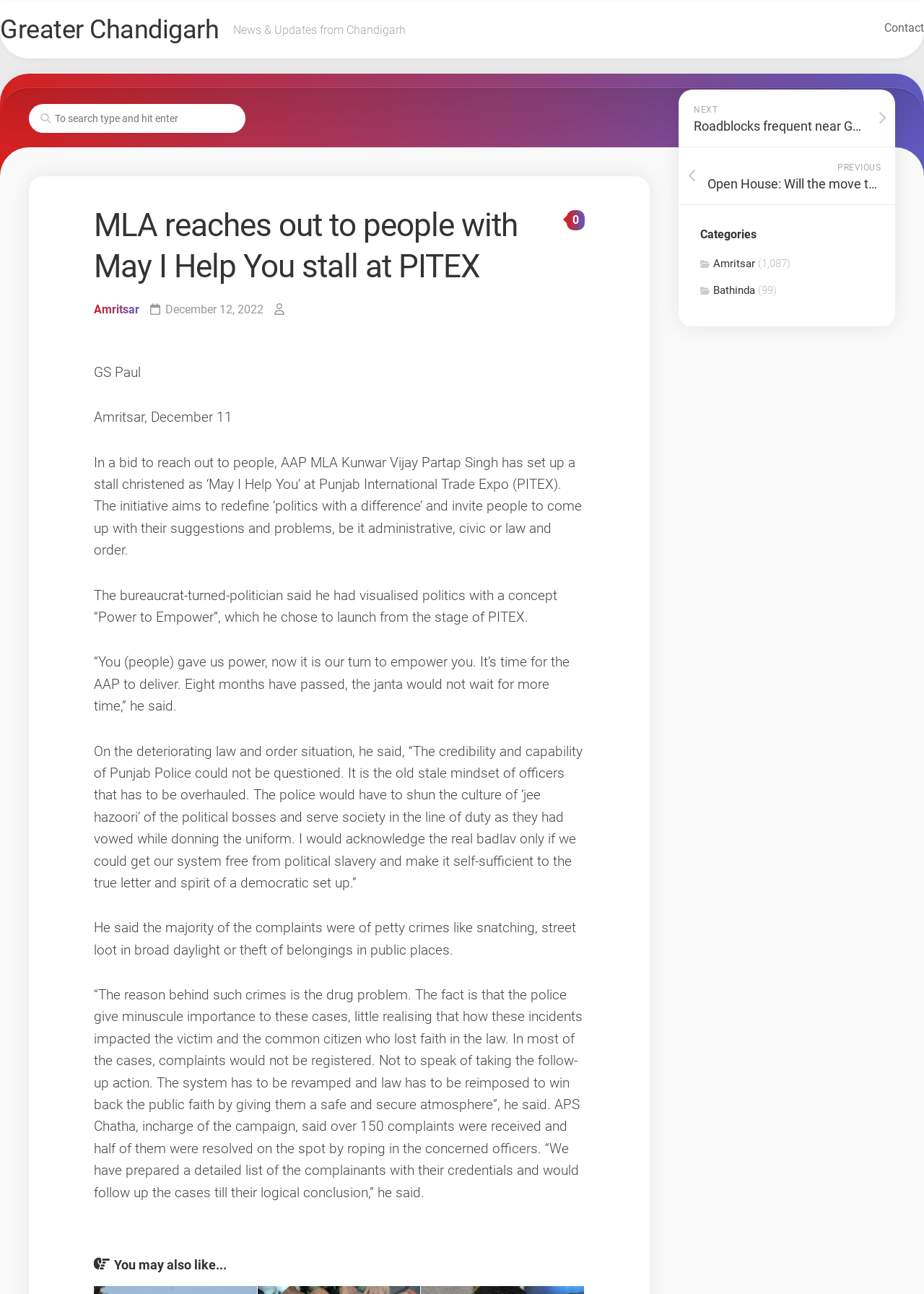Summarize the webpage with intricate details.

This webpage appears to be a news article from Greater Chandigarh, with a focus on local news and updates. At the top of the page, there is a link to "Greater Chandigarh" and a heading that reads "News & Updates from Chandigarh". 

Below this, there is a search bar with a placeholder text "To search type and hit enter". On the left side of the page, there is a header section with a heading that reads "MLA reaches out to people with May I Help You stall at PITEX". This section also contains a link to "Amritsar" and a date "December 12, 2022". 

The main content of the article is divided into several paragraphs, which describe an initiative by AAP MLA Kunwar Vijay Partap Singh to reach out to people through a stall called "May I Help You" at Punjab International Trade Expo (PITEX). The article quotes the MLA, who talks about his vision for politics and his efforts to address the deteriorating law and order situation in Punjab. 

On the right side of the page, there are links to other news articles, including "NEXT Roadblocks frequent near Gurdwara Shaheedan Sahib" and "PREVIOUS Open House: Will the move to build 16 more medical colleges make Punjab a medical education hub?". There is also a section labeled "Categories" with links to "Amritsar" and "Bathinda", each accompanied by a number in parentheses.